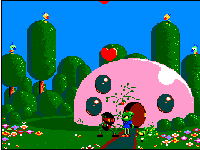What shape is the building?
Utilize the information in the image to give a detailed answer to the question.

The caption states that the building is 'dome-shaped', which suggests that it has a curved, rounded shape, similar to a dome.